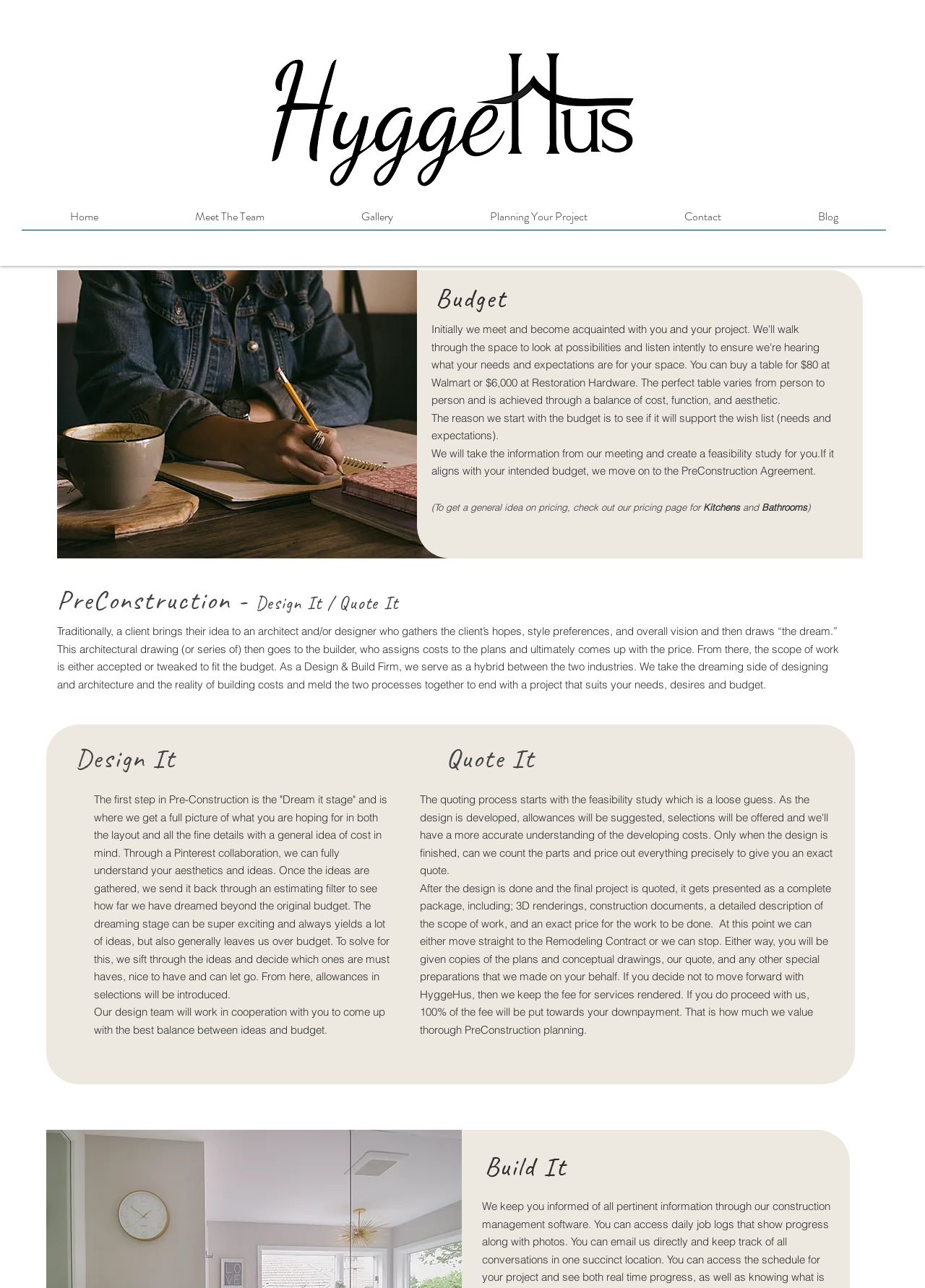Please identify the bounding box coordinates of the clickable area that will allow you to execute the instruction: "Click the 'Kitchens' link".

[0.76, 0.389, 0.8, 0.398]